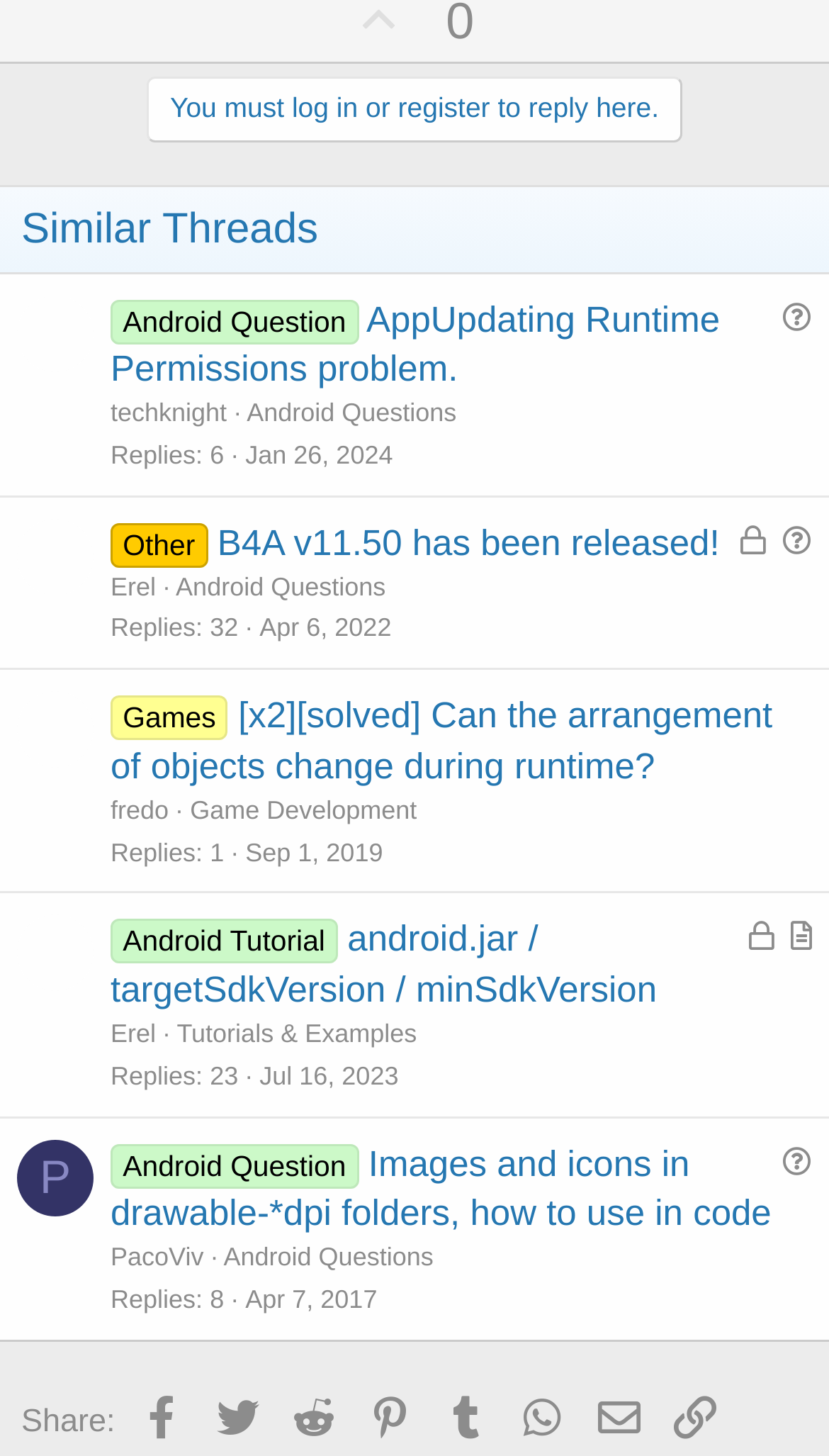Given the element description "alt="Send Message"" in the screenshot, predict the bounding box coordinates of that UI element.

None